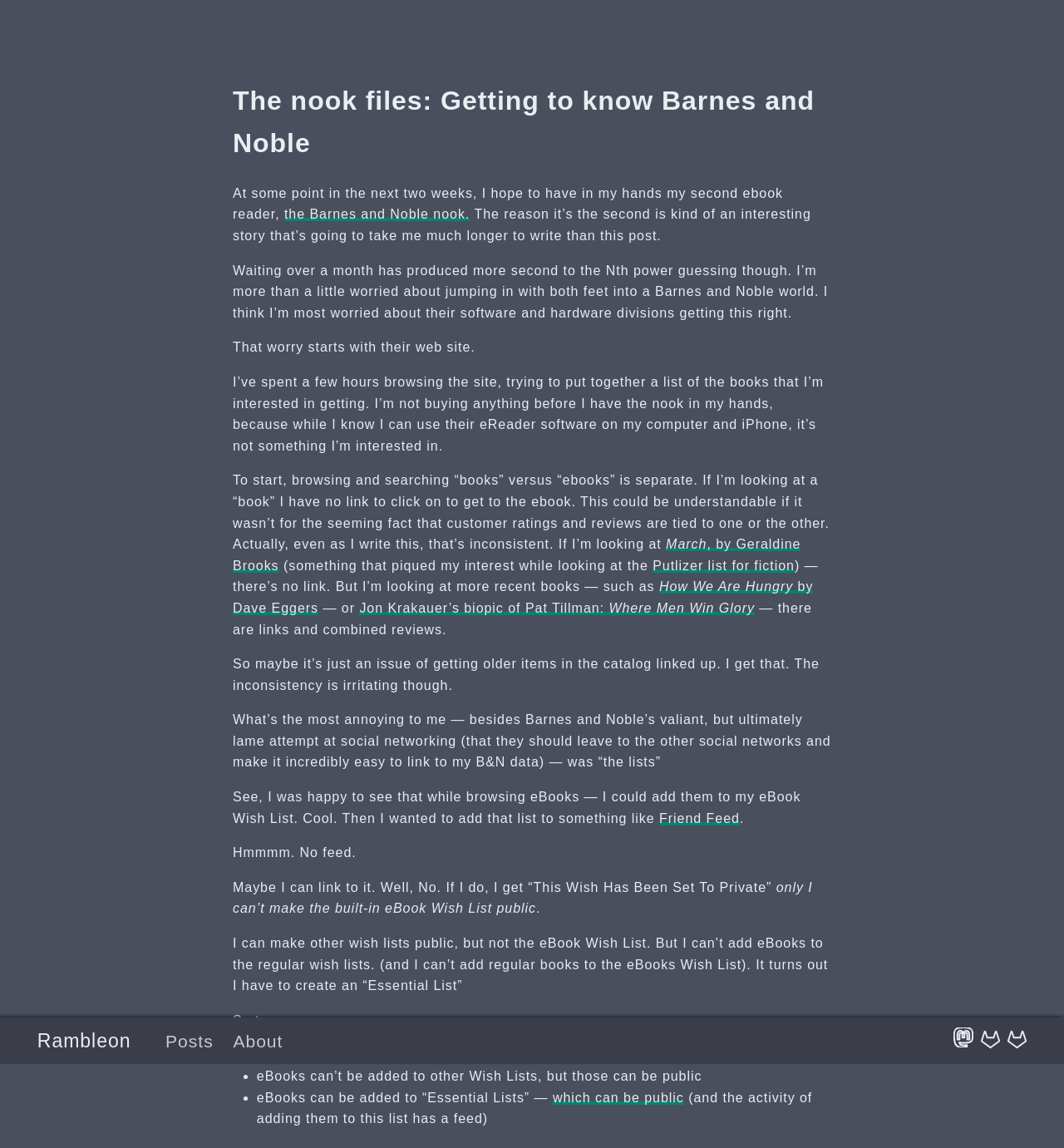Respond to the question below with a concise word or phrase:
What is the author's issue with Barnes and Noble's social networking?

Lame attempt